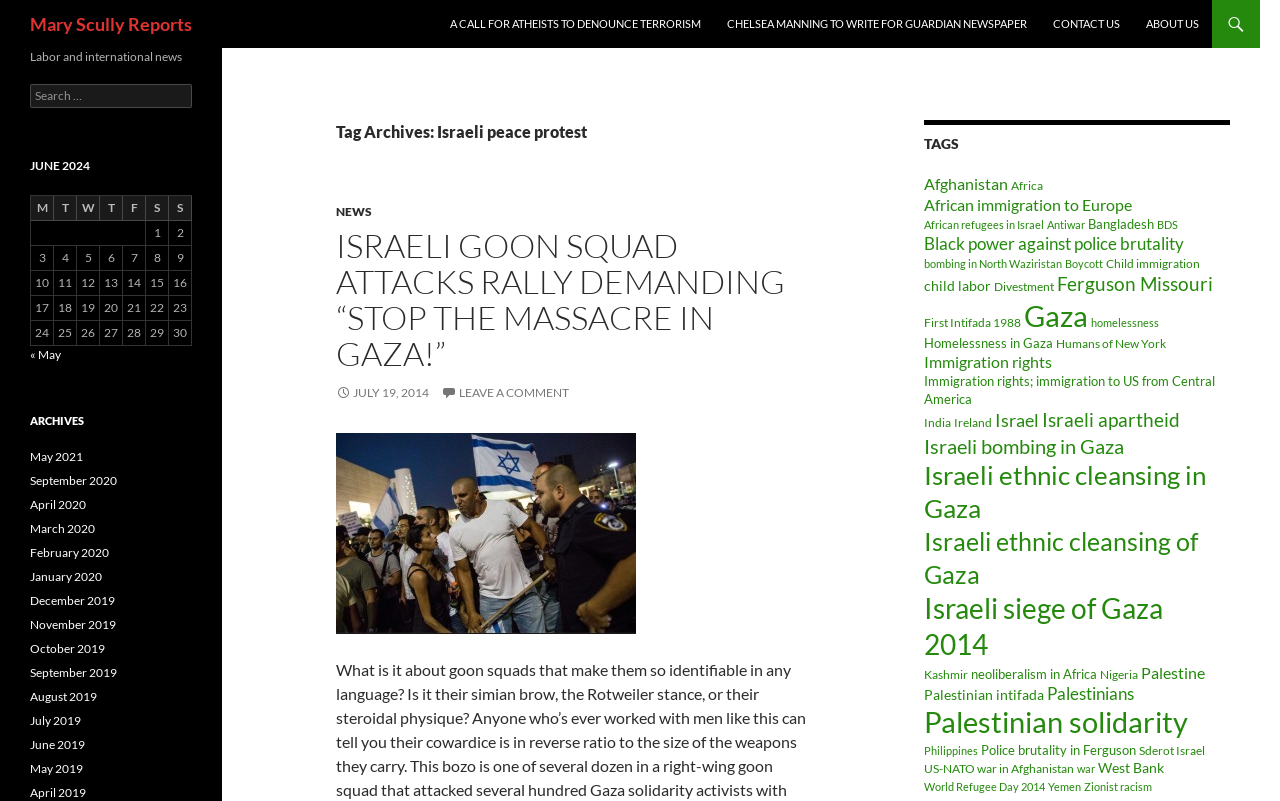Please determine the bounding box coordinates of the section I need to click to accomplish this instruction: "View the 'Israeli goon squad July 13 2014' image".

[0.262, 0.541, 0.497, 0.792]